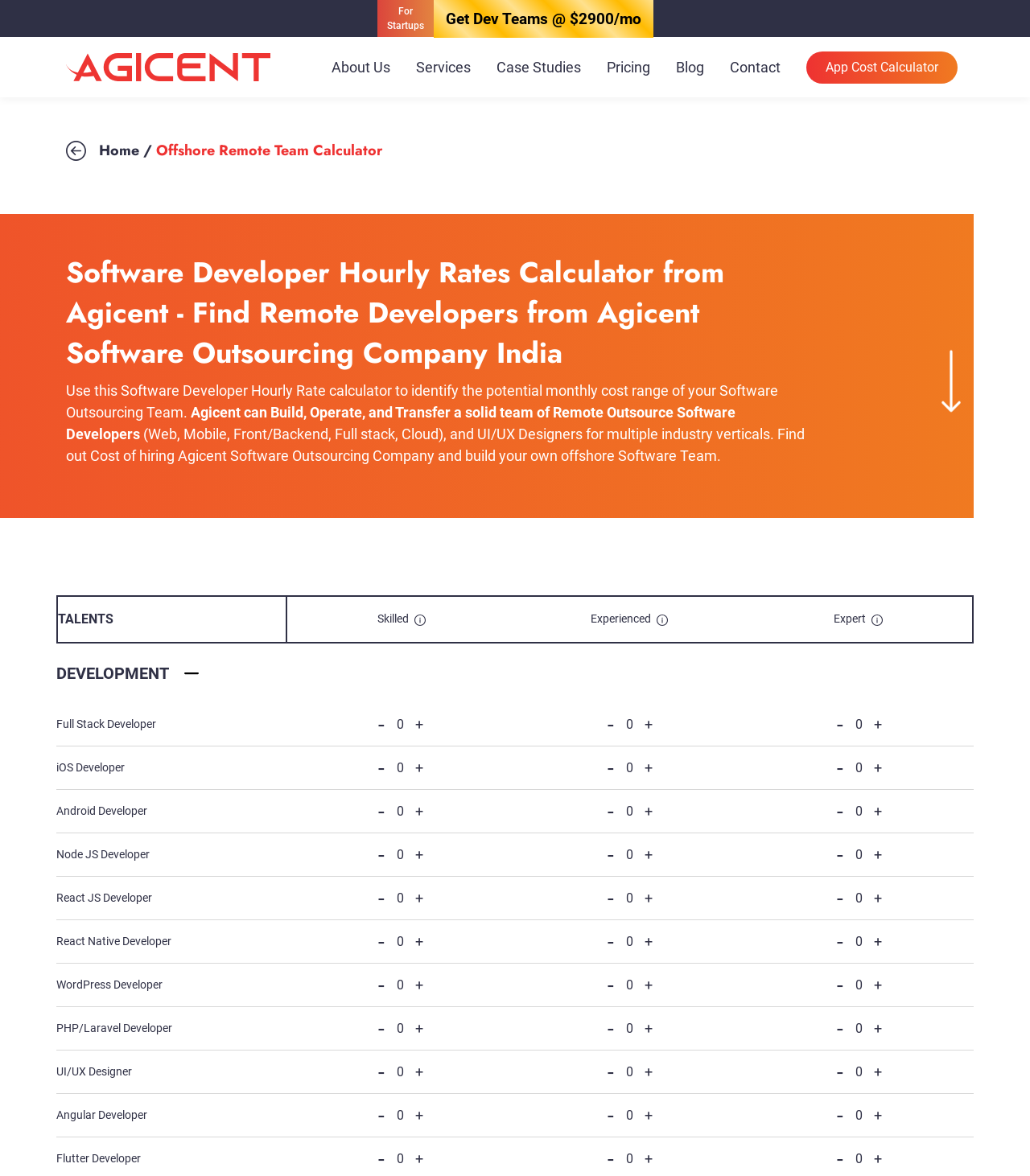What is the default number of developers for each technology?
Please provide a single word or phrase in response based on the screenshot.

0